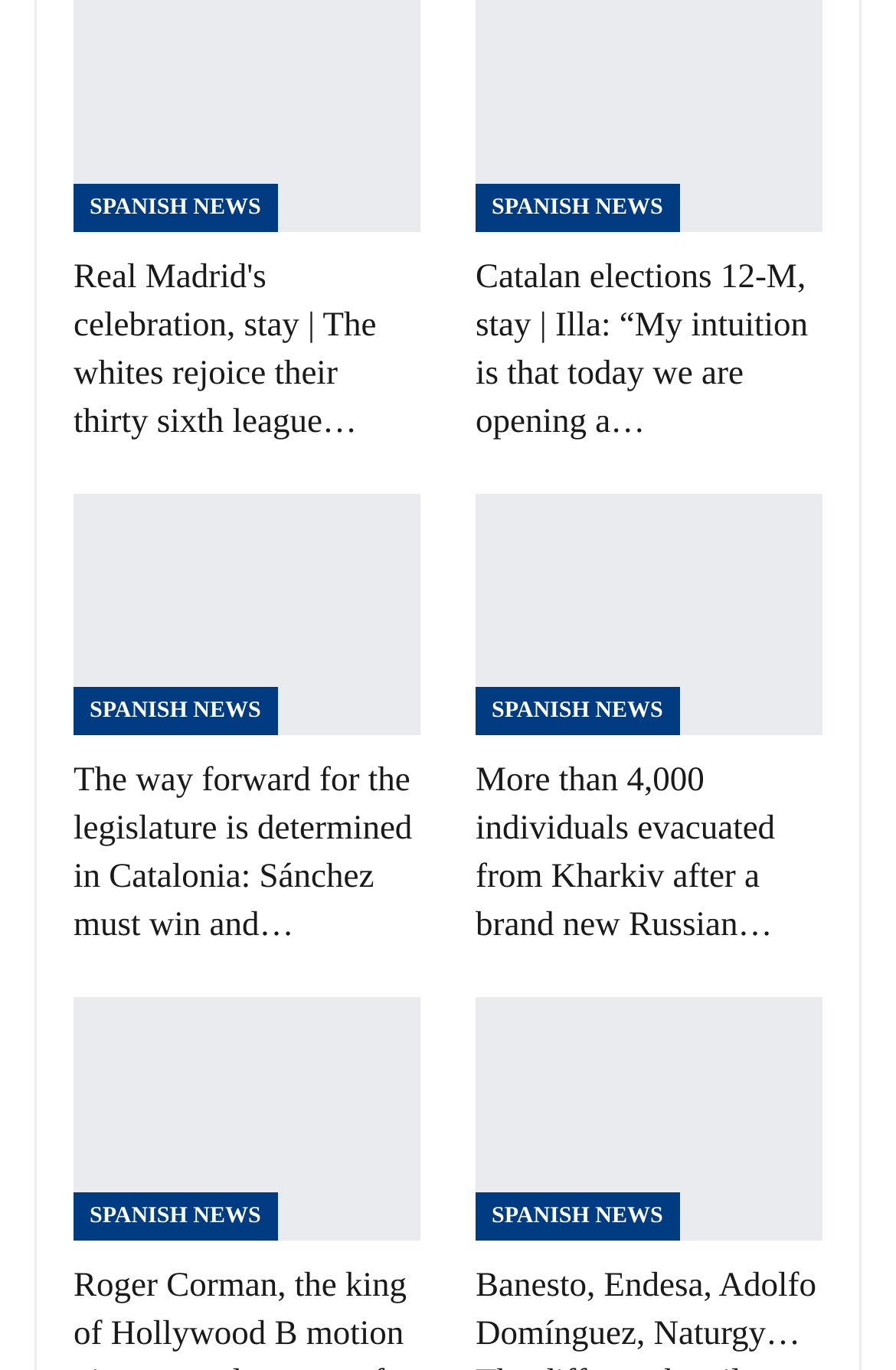Locate the bounding box coordinates of the element I should click to achieve the following instruction: "Learn about Real Madrid's celebration".

[0.082, 0.189, 0.42, 0.322]